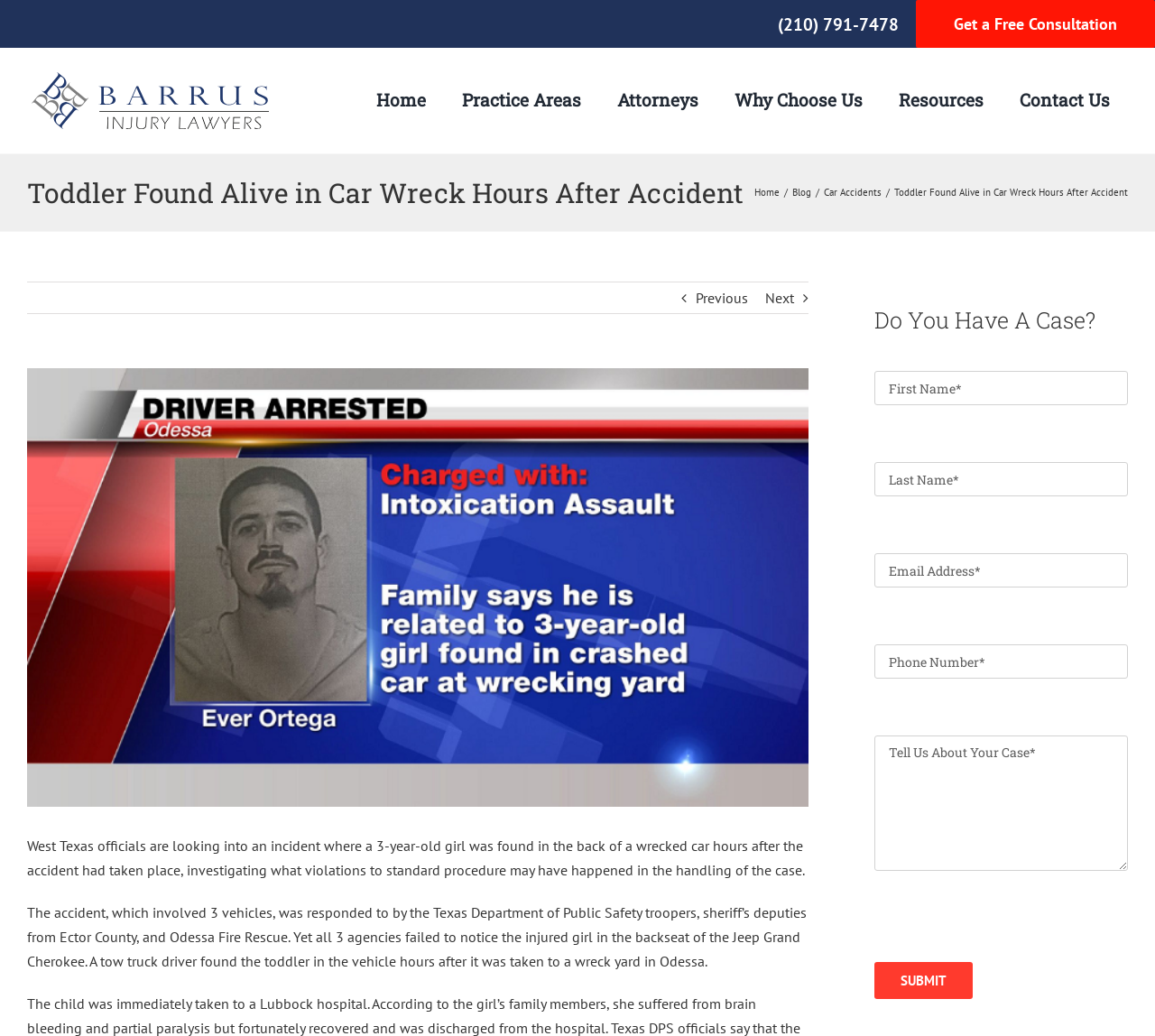Determine the bounding box coordinates for the clickable element required to fulfill the instruction: "Click the 'Submit' button". Provide the coordinates as four float numbers between 0 and 1, i.e., [left, top, right, bottom].

[0.757, 0.929, 0.843, 0.964]